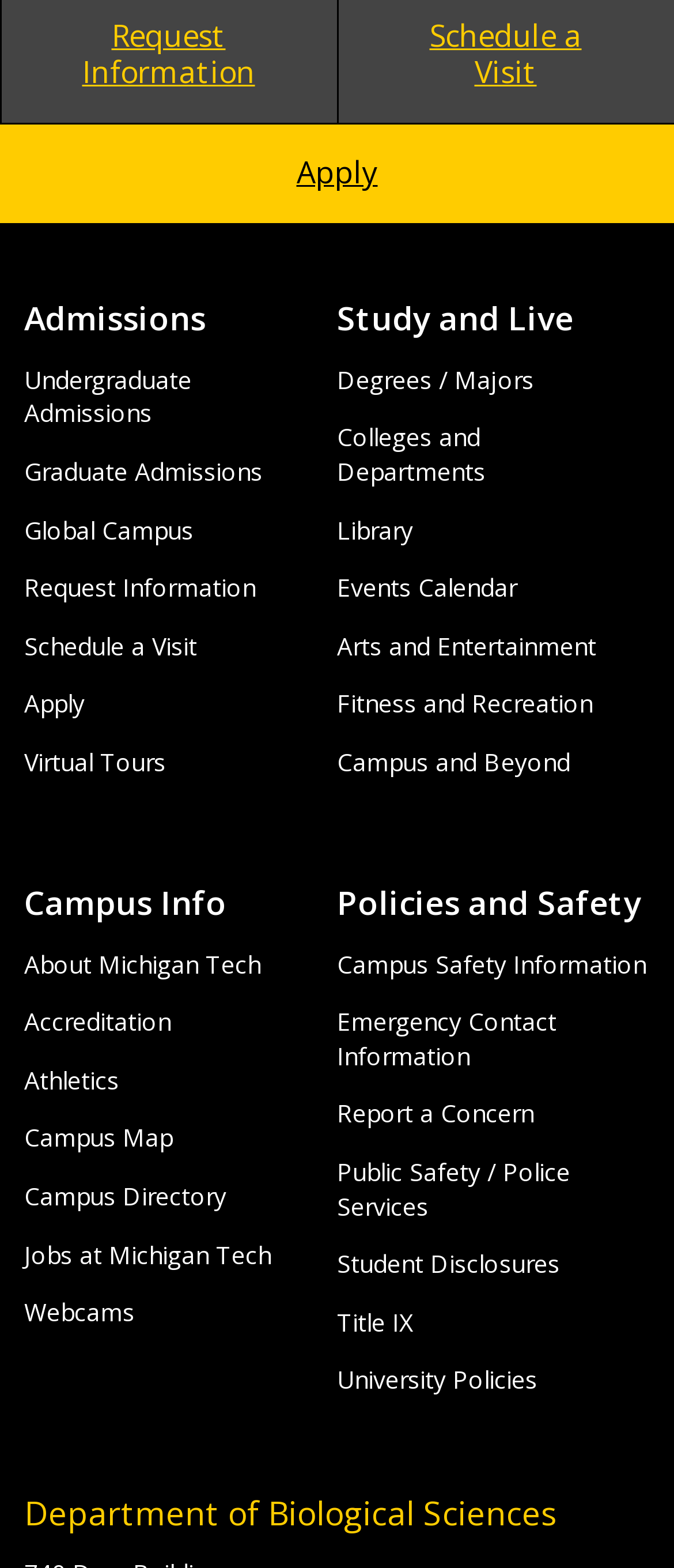Provide the bounding box coordinates of the area you need to click to execute the following instruction: "visit about page".

None